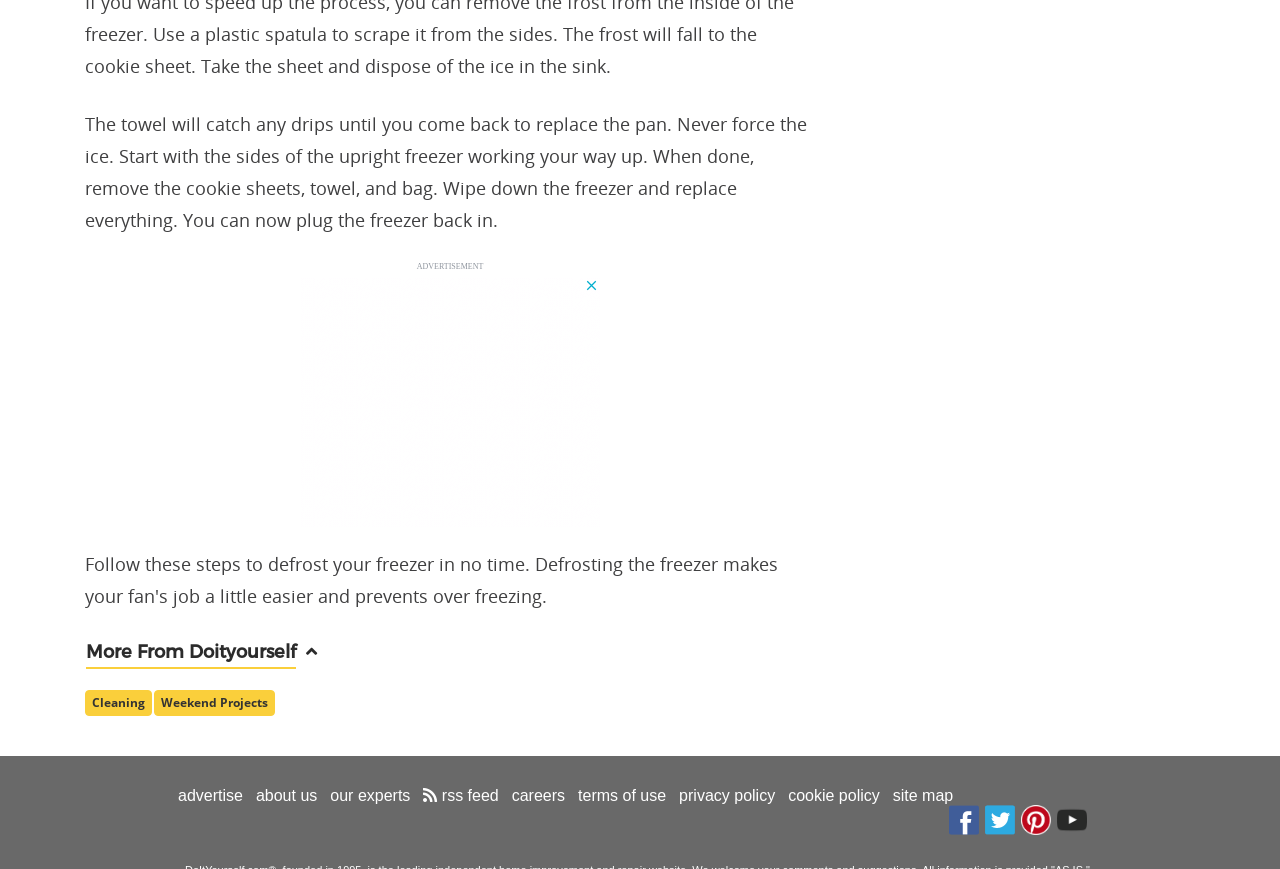What is the category of the webpage content?
Please craft a detailed and exhaustive response to the question.

The link 'Cleaning' is present on the webpage, indicating that the webpage content falls under the category of cleaning, specifically related to cleaning an upright freezer.